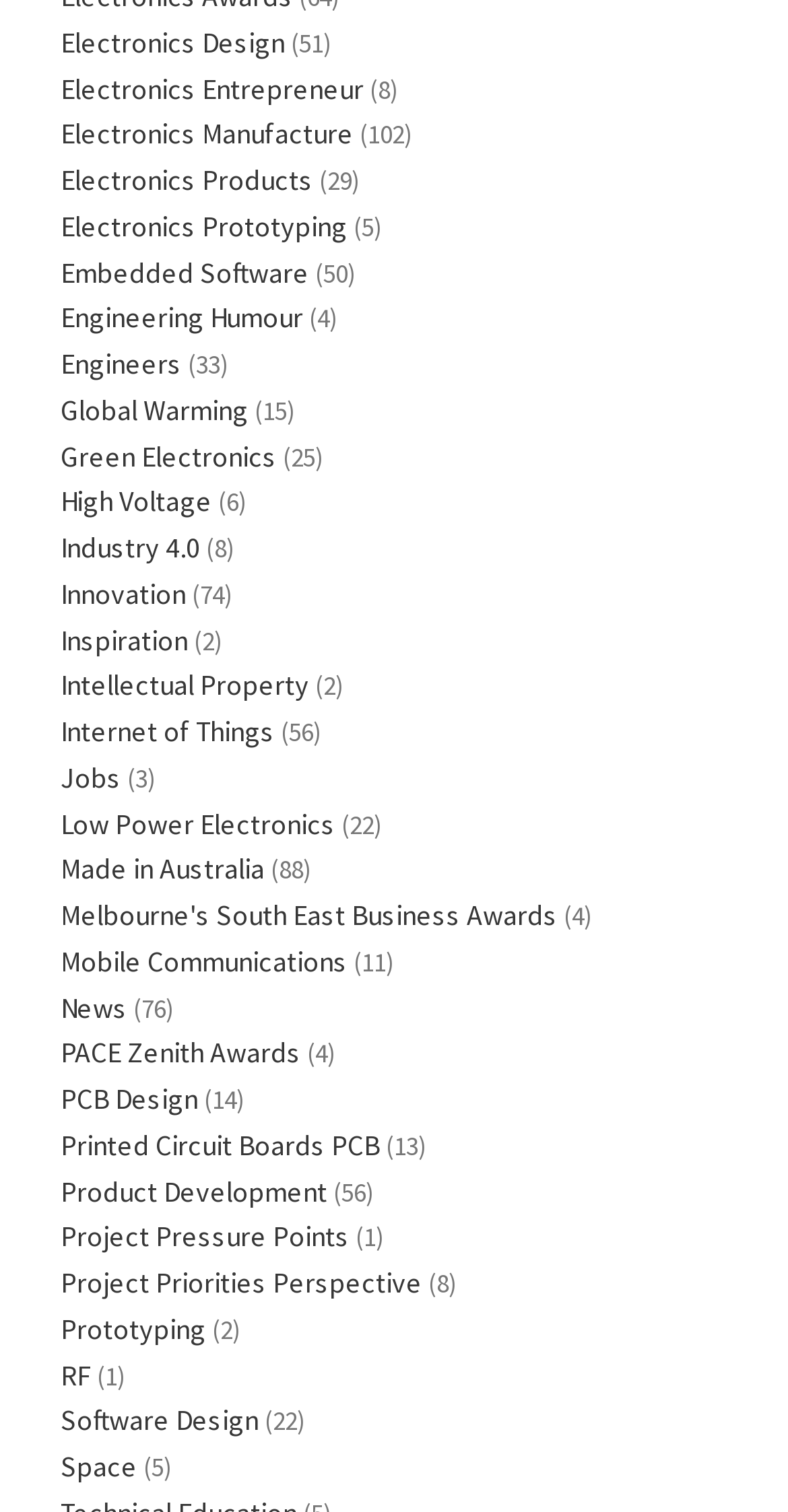Please mark the clickable region by giving the bounding box coordinates needed to complete this instruction: "Explore Innovation".

[0.077, 0.38, 0.236, 0.405]